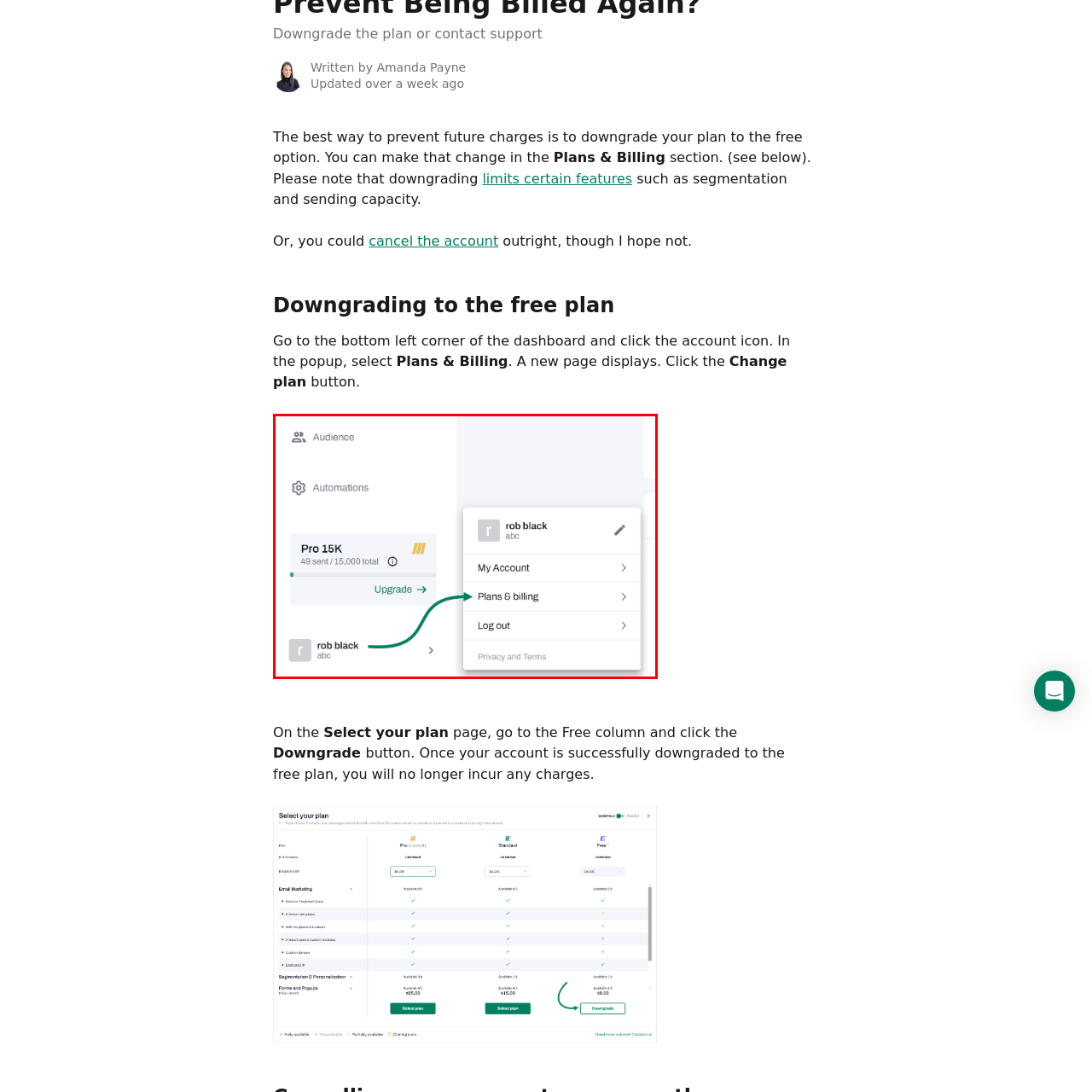Offer a complete and descriptive caption for the image marked by the red box.

The image illustrates a user interface from a platform, showcasing a sidebar menu and a dropdown selection related to account management. In the highlighted section, the user is identified as "rob black" with details about their current plan, "Pro 15K," which indicates their usage—49 emails sent out of a total allowance of 15,000. An "Upgrade" option is visible, suggesting the user has the capability to enhance their plan.

The dropdown menu connected to the user name features options for managing the account, including "My Account," "Plans & billing," and the option to log out. This interface likely serves users in managing their subscription and billing preferences effectively. The layout emphasizes ease of access to important functionalities related to account and subscription management.